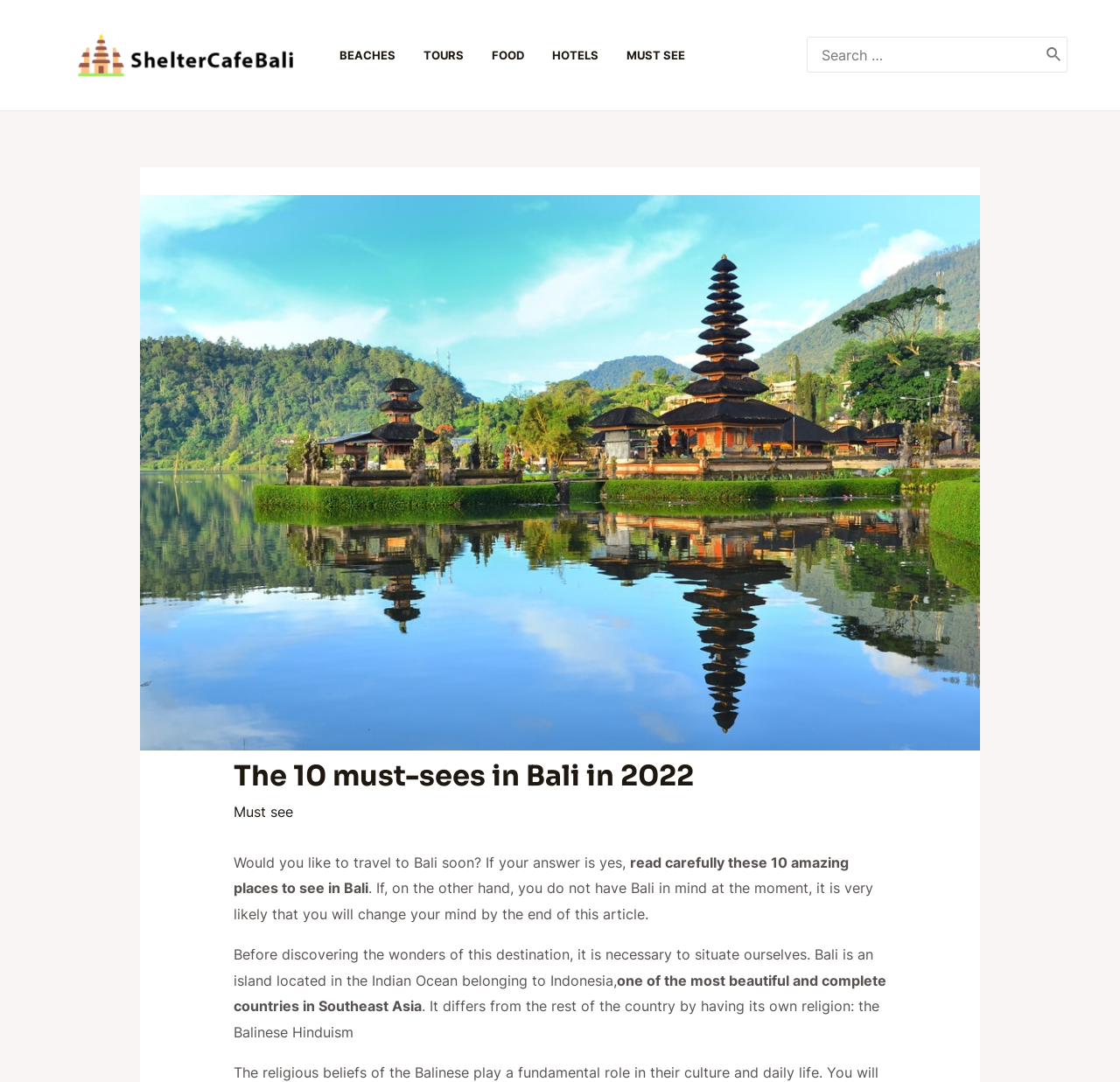Given the webpage screenshot and the description, determine the bounding box coordinates (top-left x, top-left y, bottom-right x, bottom-right y) that define the location of the UI element matching this description: Recipes

None